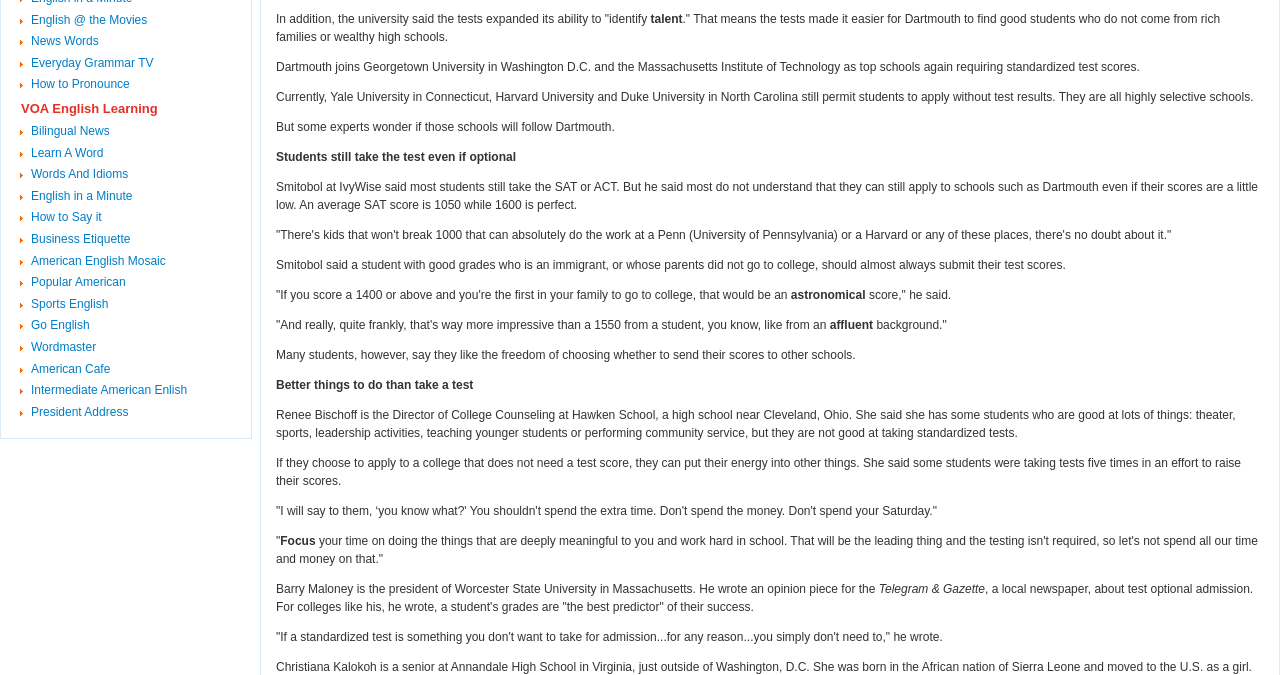Using the webpage screenshot, locate the HTML element that fits the following description and provide its bounding box: "Business Etiquette".

[0.024, 0.344, 0.102, 0.364]